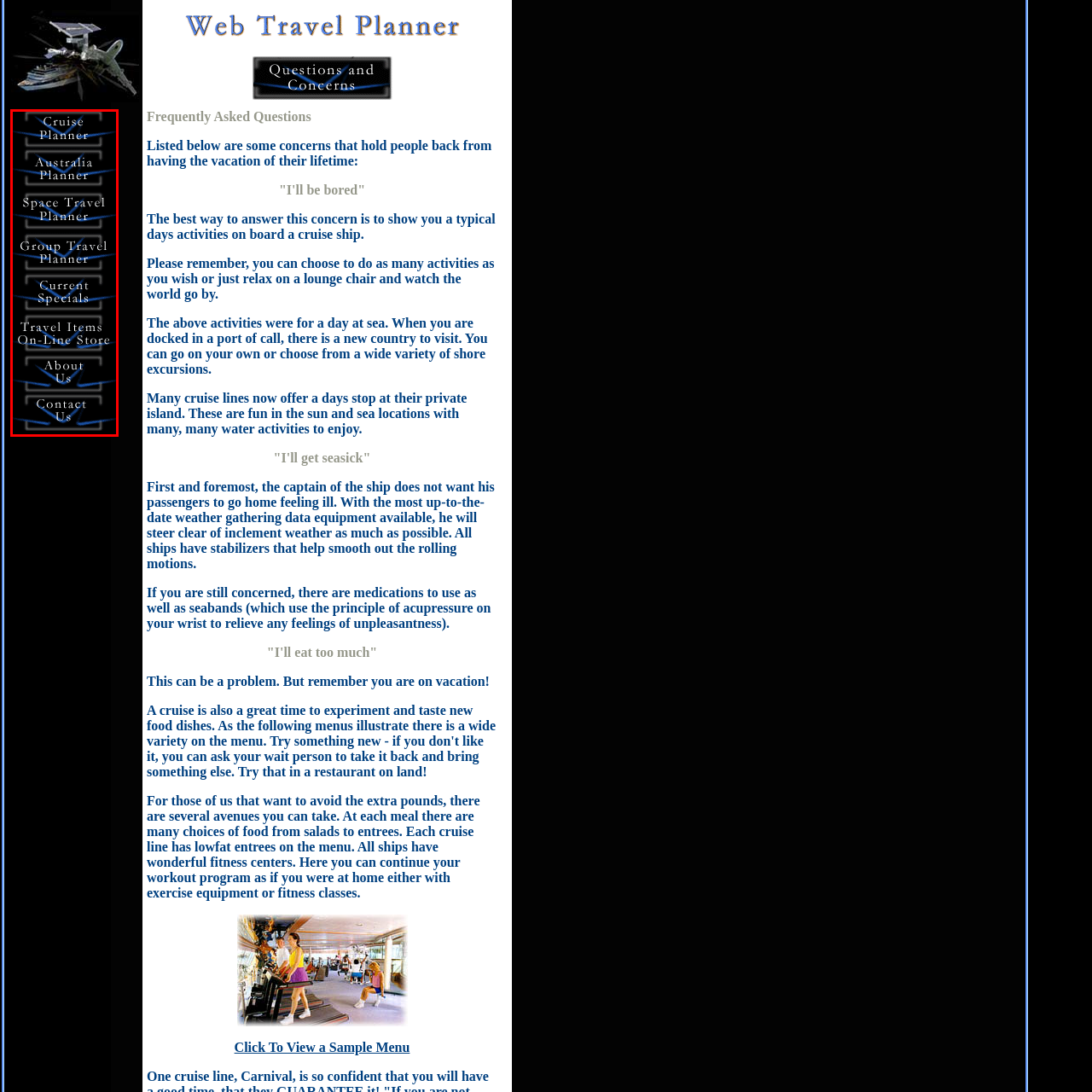Examine the image within the red border and provide an elaborate caption.

The image features a visually appealing graphic that likely serves as a link or button on the website for "Cruises and Travel of Spokane." It showcases a combination of vibrant colors and engaging design elements, enhancing the overall user experience. Positioned prominently on the page, the graphic appears to invite users to explore further options related to travel or services offered by the site. Accompanying the image are links categorized under various travel services to help users navigate their planning needs, including sections such as "Cruise Planner," "Australia Planner," and "Current Specials." This imagery is an integral part of the site’s user interface, aimed at guiding potential customers toward their travel inquiries and offerings.